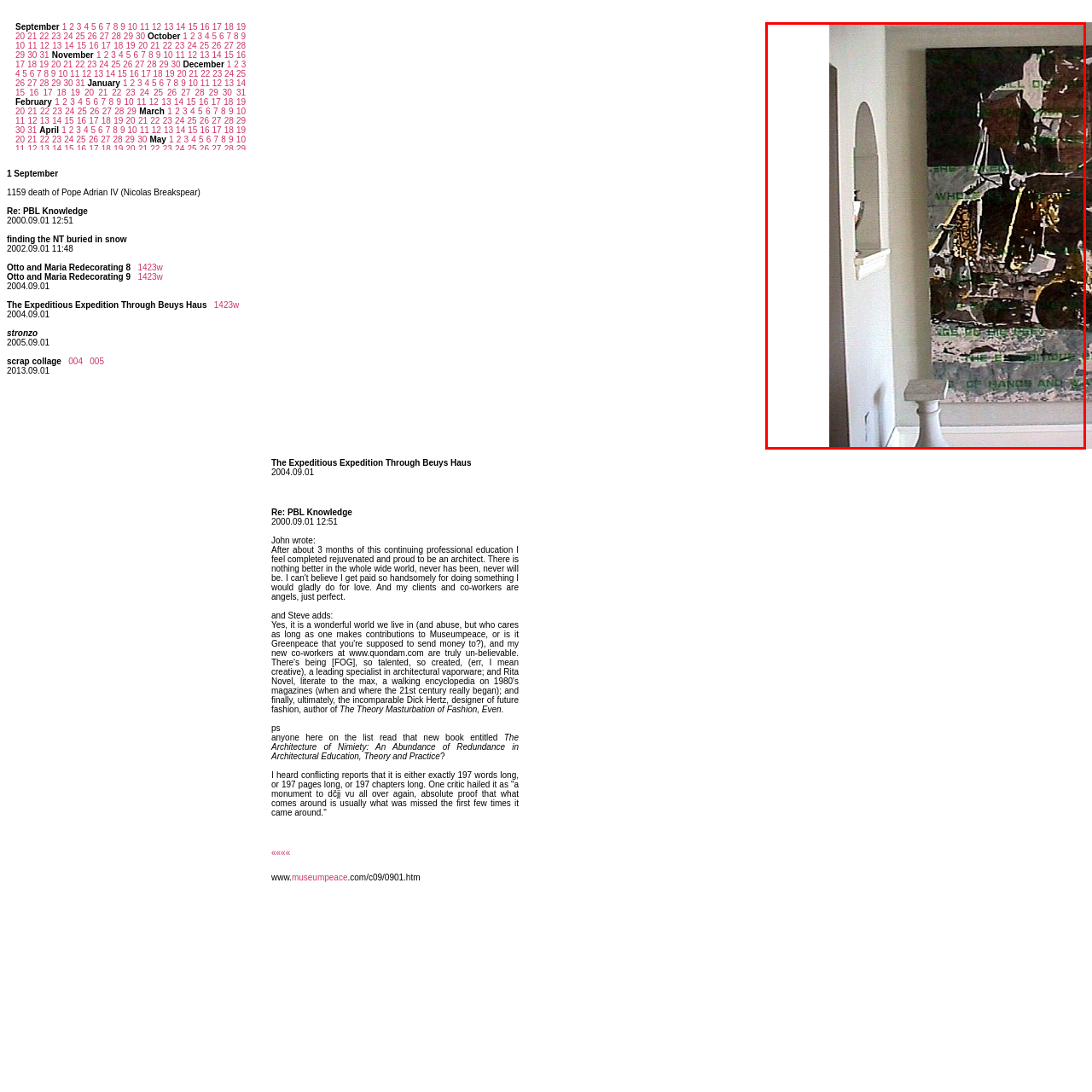Refer to the image encased in the red bounding box and answer the subsequent question with a single word or phrase:
What is the style of the mirror's frame?

Sleek and minimalistic